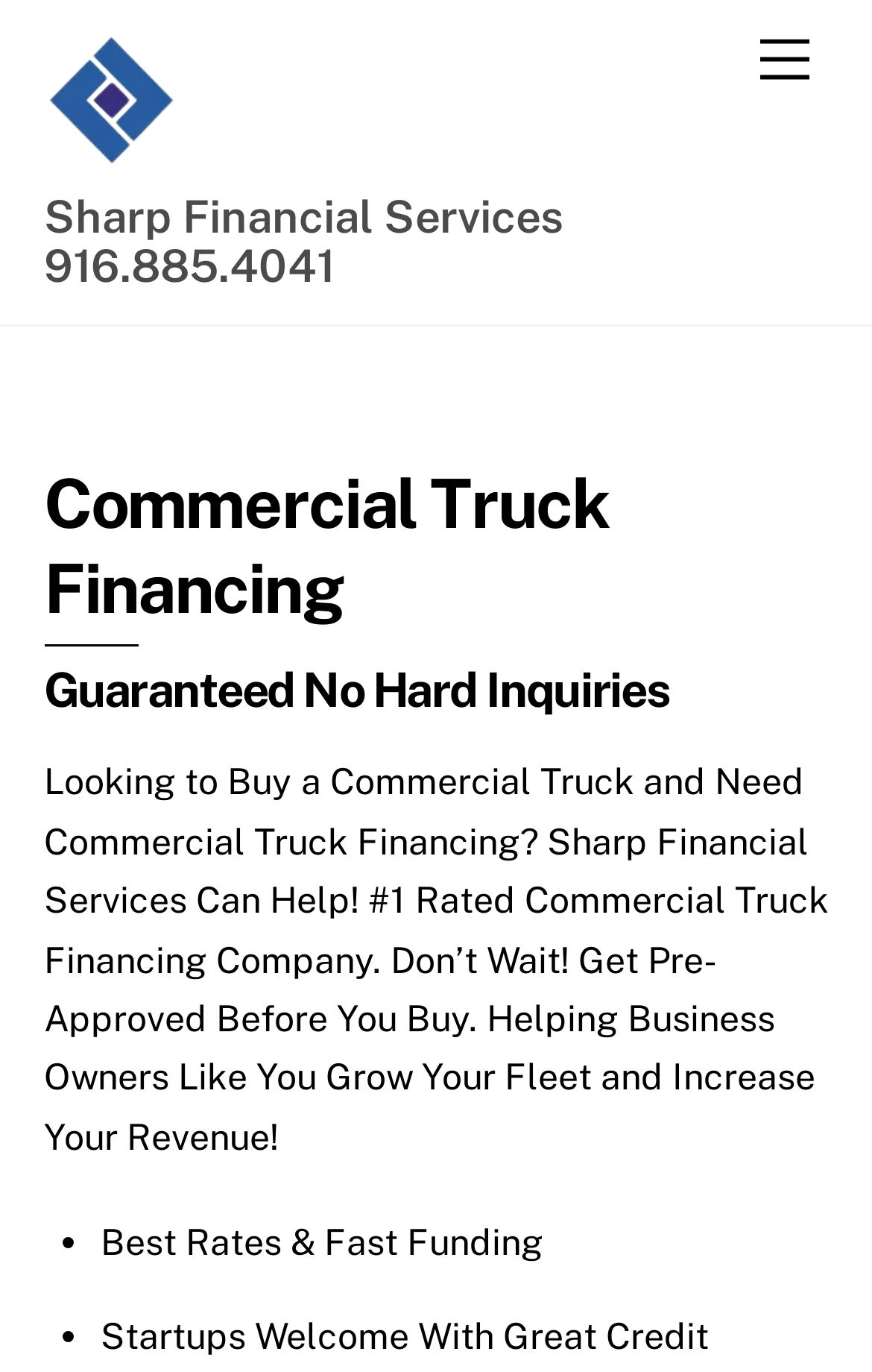Using the information in the image, could you please answer the following question in detail:
What is the benefit of getting pre-approved for commercial truck financing?

I inferred this answer by reading the static text element that says 'Helping Business Owners Like You Grow Your Fleet and Increase Your Revenue!' This suggests that getting pre-approved for commercial truck financing can help business owners increase their revenue.